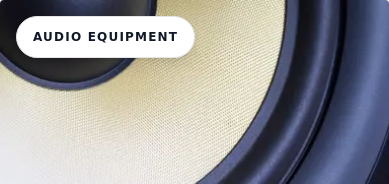Explain the image thoroughly, highlighting all key elements.

The image features a close-up view of a speaker cone, showcasing the intricate details of the audio equipment. The vibrant yellow texture of the cone contrasts with the dark, smooth edges surrounding it, emphasizing the quality of design and material used in professional audio gear. At the top of the image, there is a prominent label reading "AUDIO EQUIPMENT," indicating the focus of the content, which is likely centered around high-quality audio gear for music production and sound engineering. This visual encapsulates the essence of audio technology, appealing to both amateur and professional sound enthusiasts.